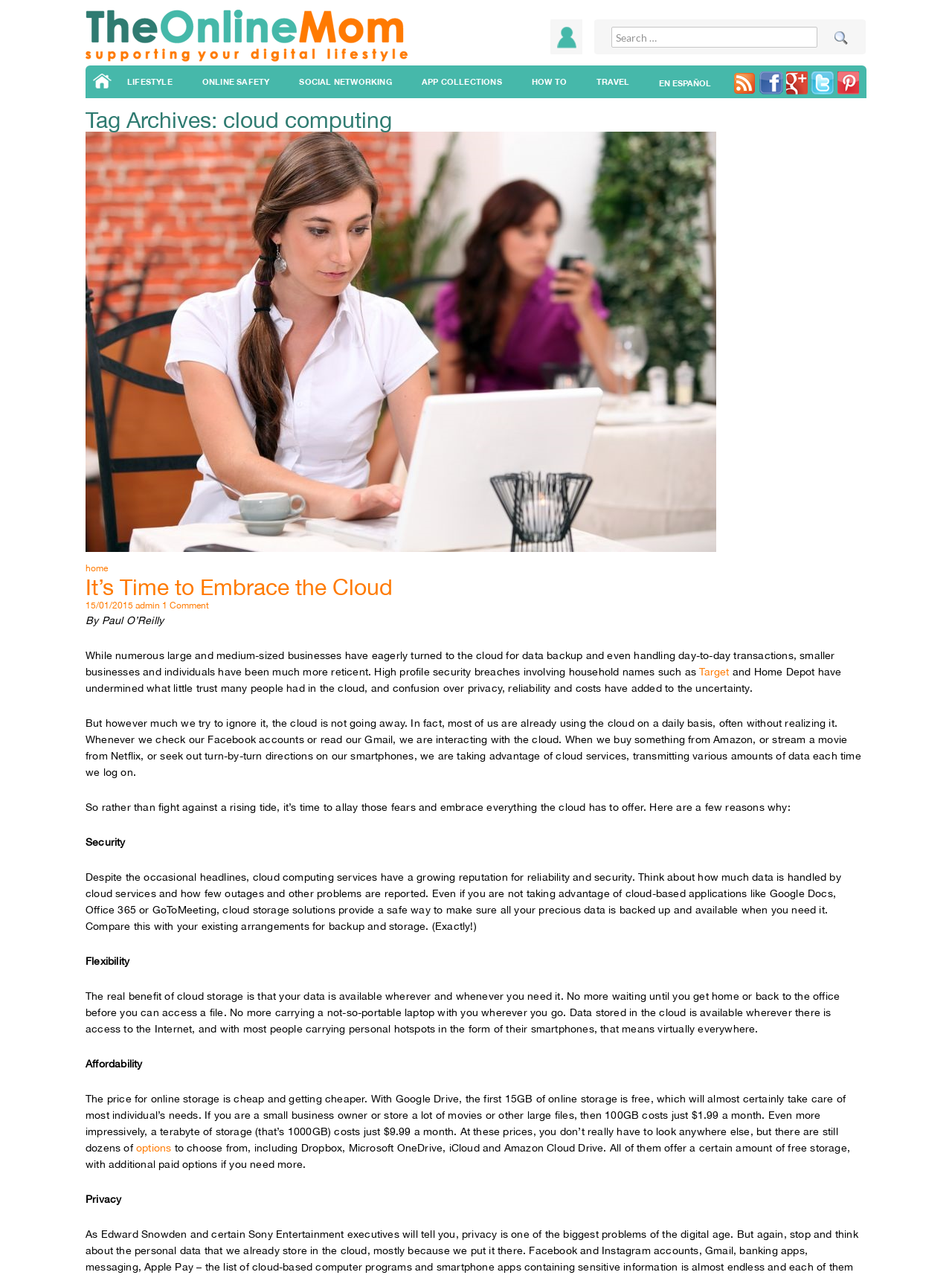Please identify the bounding box coordinates of the region to click in order to complete the given instruction: "Go to the home page". The coordinates should be four float numbers between 0 and 1, i.e., [left, top, right, bottom].

[0.098, 0.058, 0.117, 0.069]